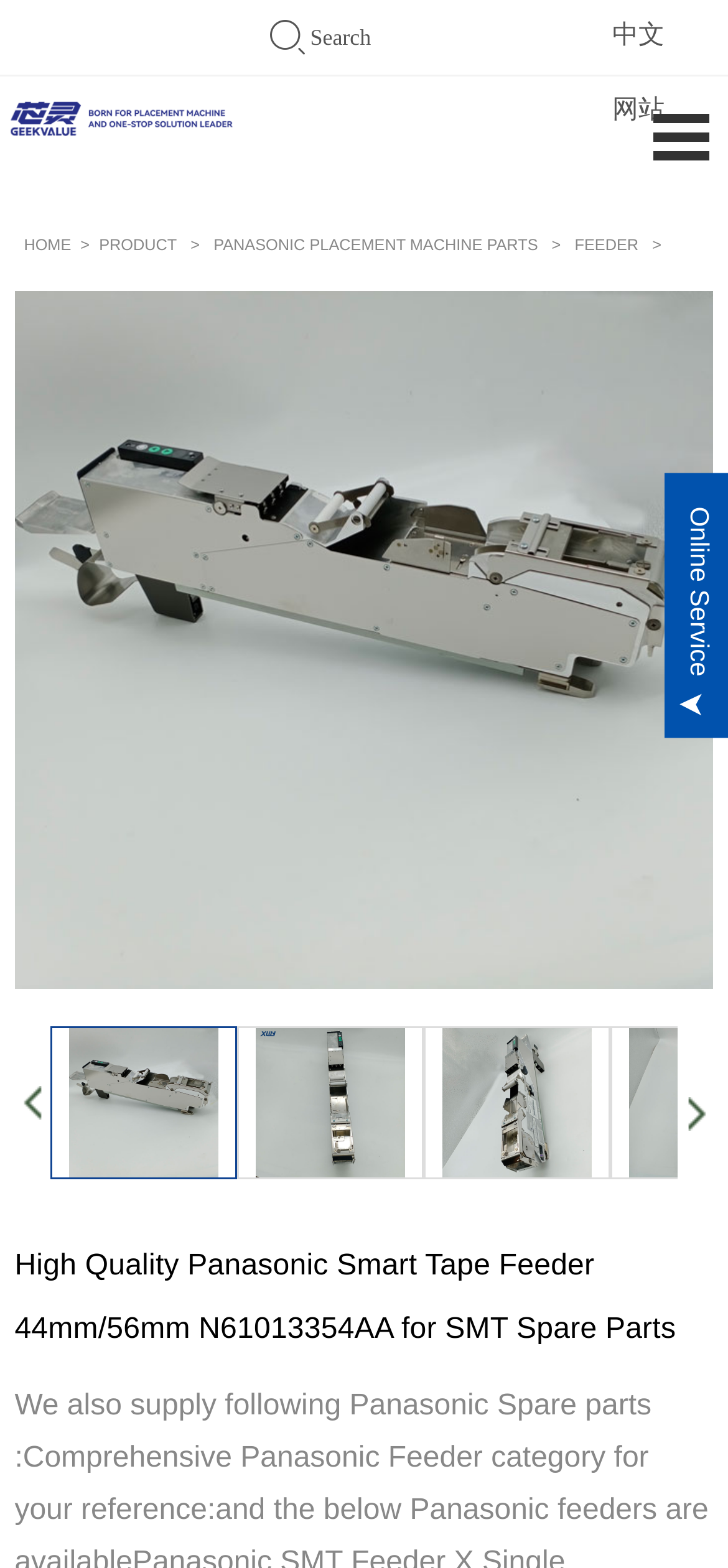Respond with a single word or phrase:
What is the navigation menu composed of?

HOME, PRODUCT, PANASONIC PLACEMENT MACHINE PARTS, FEEDER